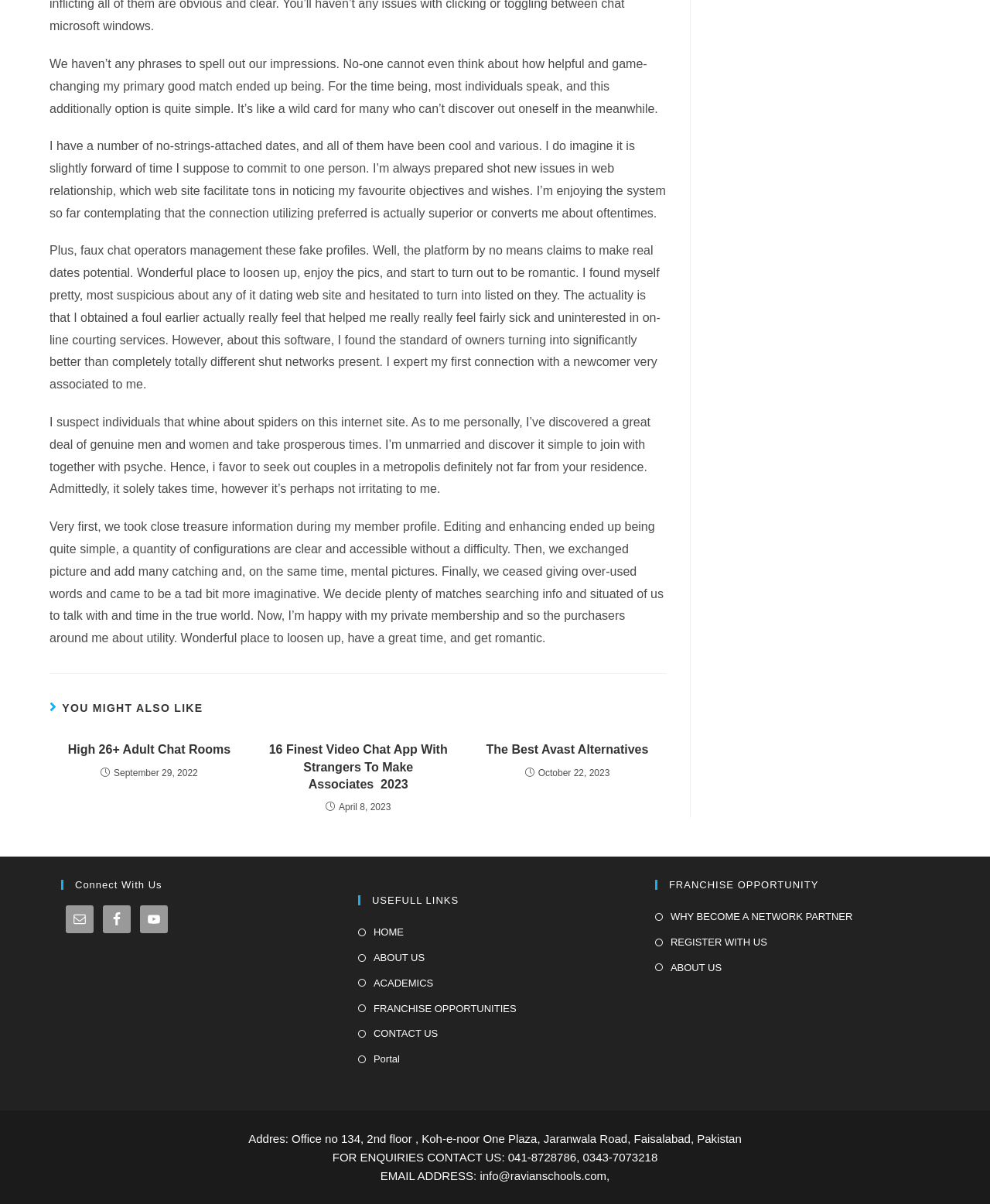What is the date of the second article?
From the screenshot, supply a one-word or short-phrase answer.

April 8, 2023